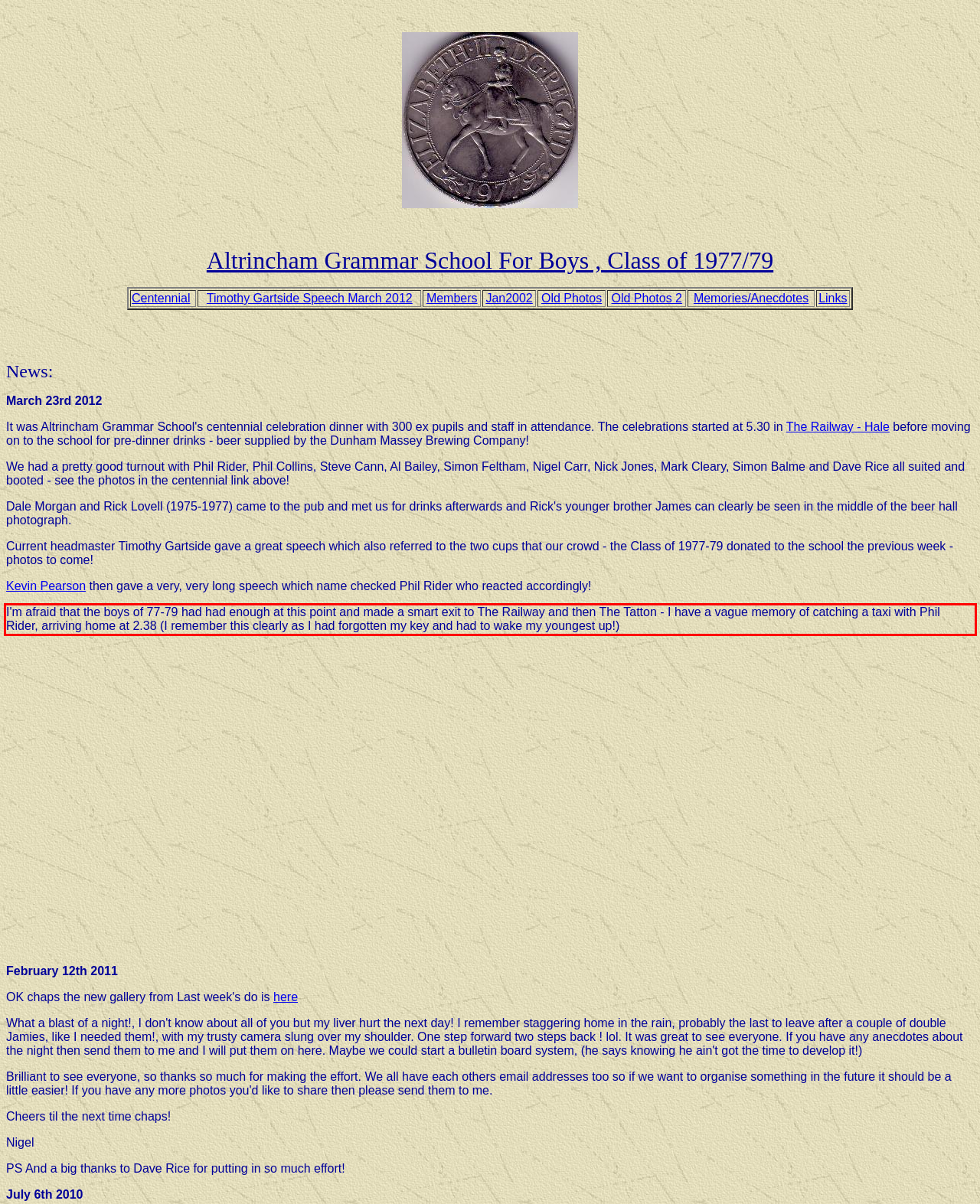Observe the screenshot of the webpage, locate the red bounding box, and extract the text content within it.

I'm afraid that the boys of 77-79 had had enough at this point and made a smart exit to The Railway and then The Tatton - I have a vague memory of catching a taxi with Phil Rider, arriving home at 2.38 (I remember this clearly as I had forgotten my key and had to wake my youngest up!)